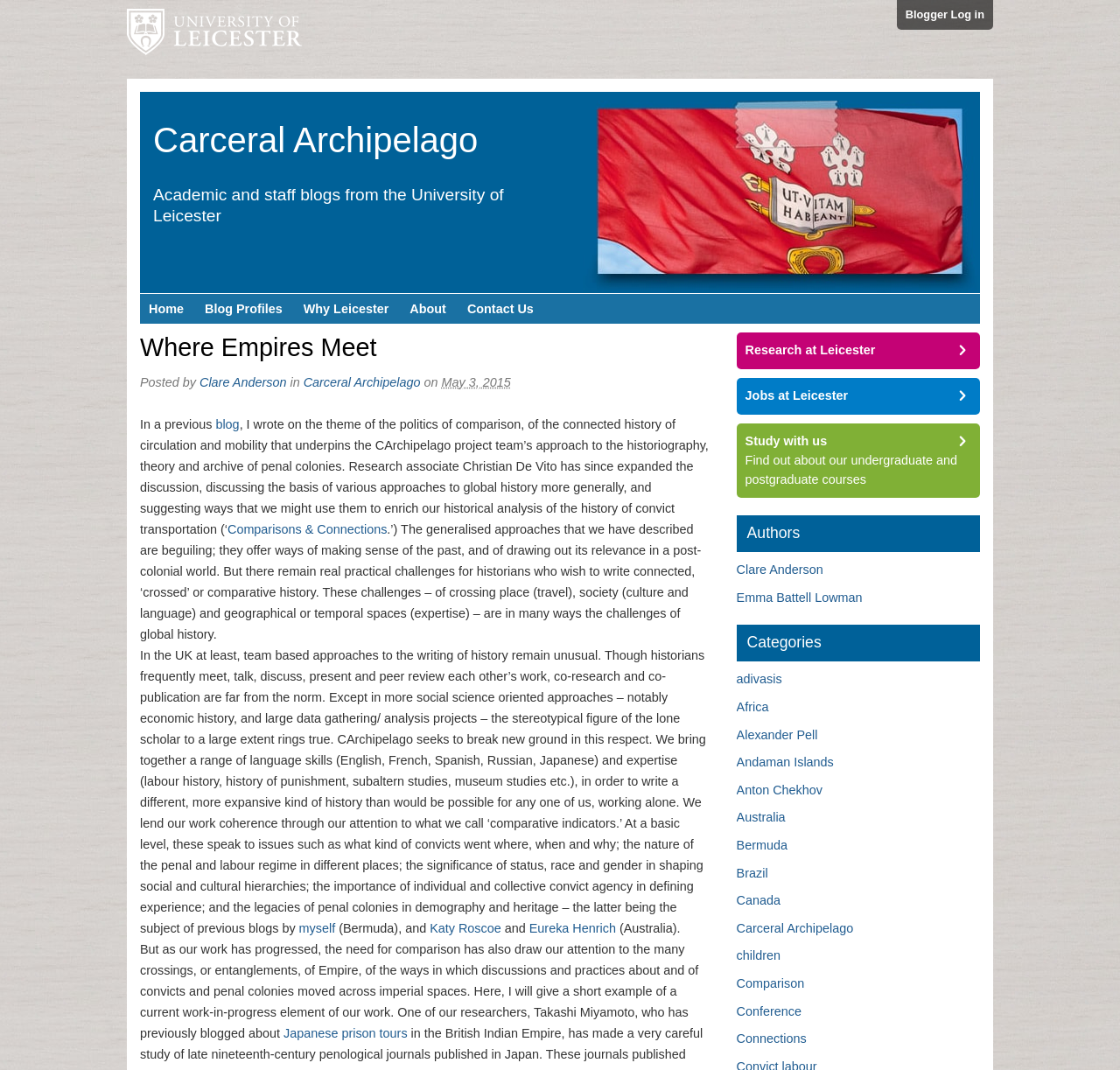What is the name of the university?
Please provide a detailed answer to the question.

The answer can be found by looking at the link element with the text 'University of Leicester' at the top of the webpage, which suggests that the webpage is affiliated with the University of Leicester.